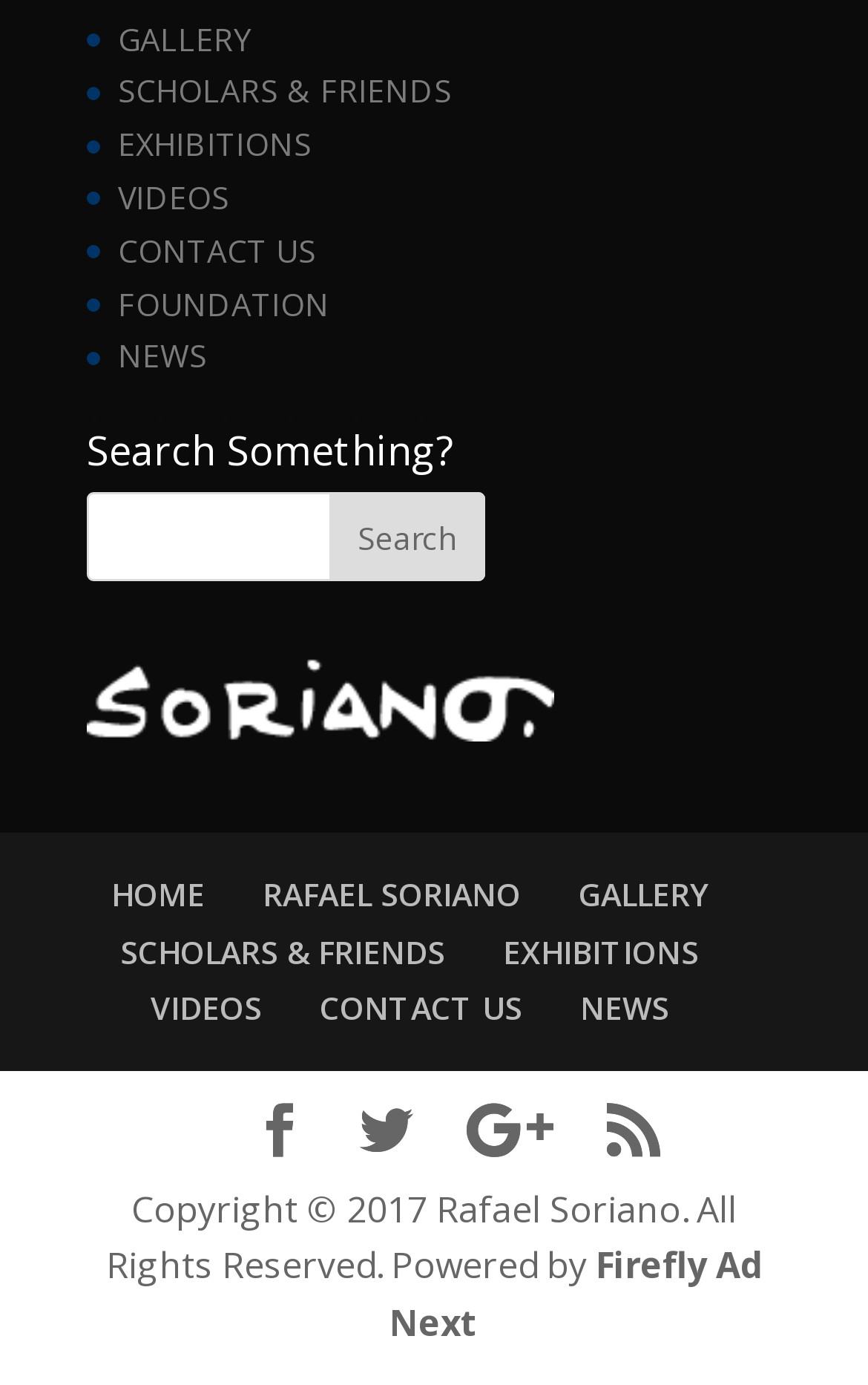Determine the bounding box coordinates of the clickable region to follow the instruction: "Search for something".

[0.1, 0.355, 0.558, 0.419]